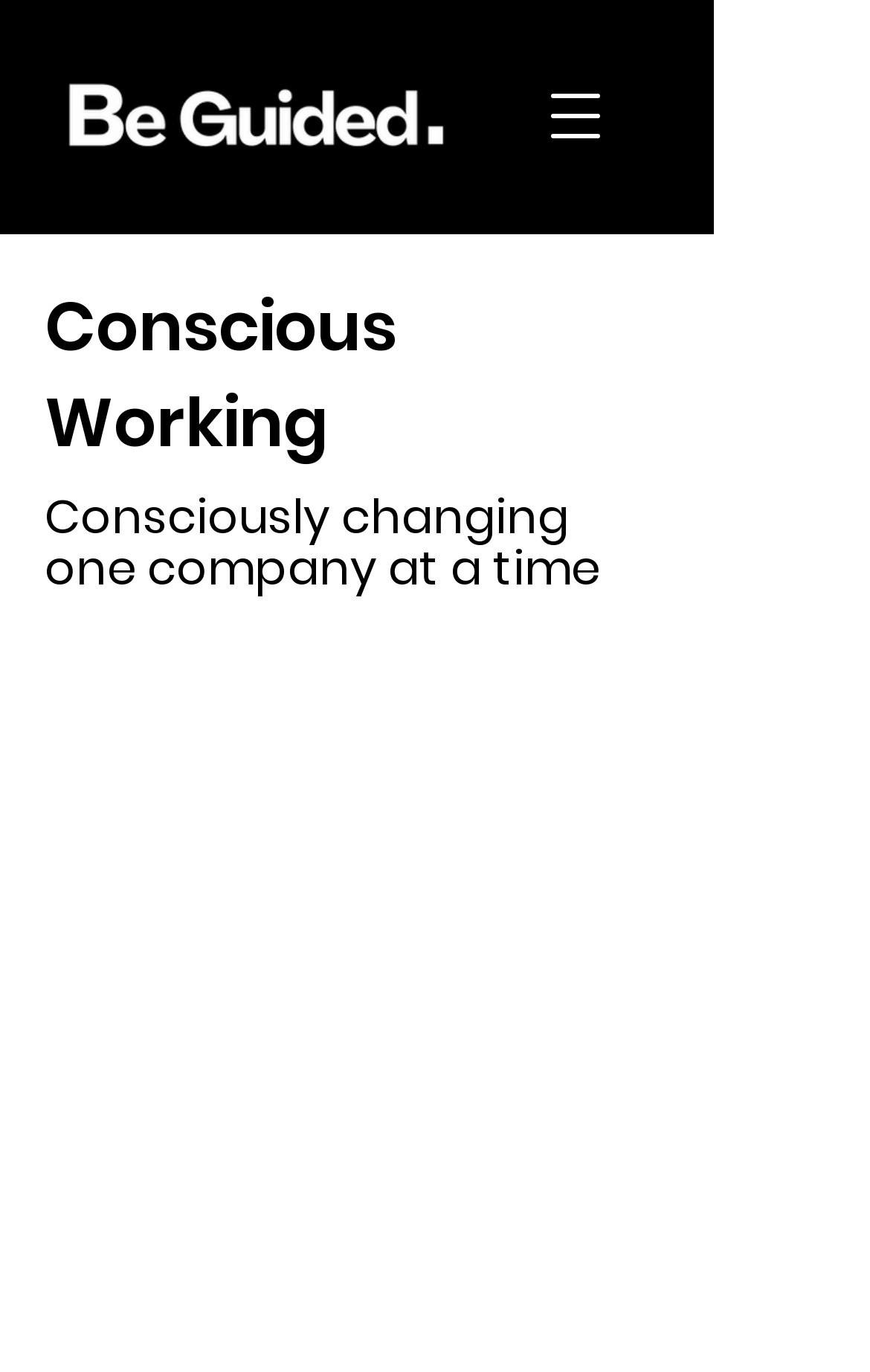Determine the bounding box coordinates in the format (top-left x, top-left y, bottom-right x, bottom-right y). Ensure all values are floating point numbers between 0 and 1. Identify the bounding box of the UI element described by: aria-label="Open navigation menu"

[0.597, 0.044, 0.726, 0.125]